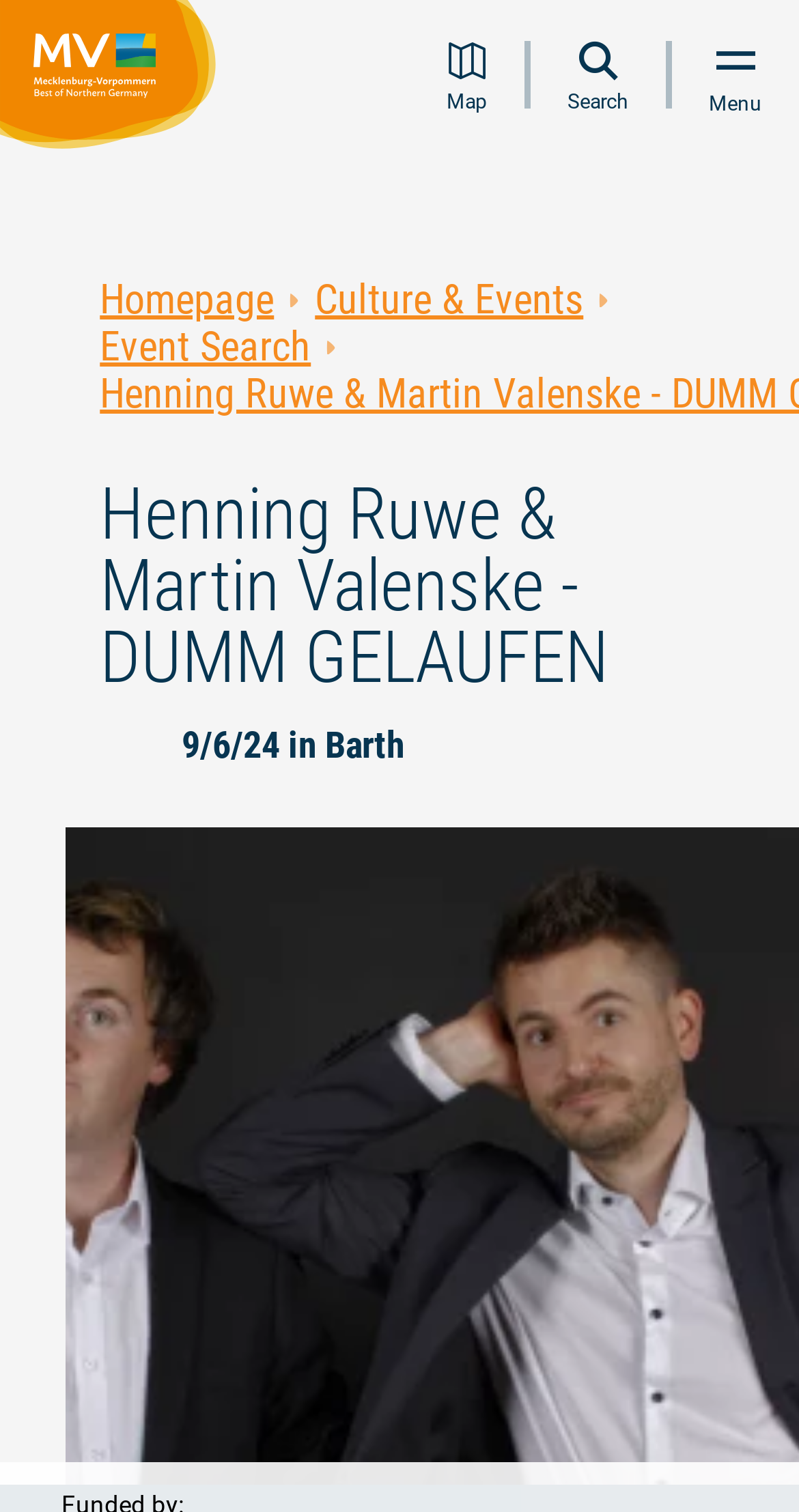Mark the bounding box of the element that matches the following description: "Culture & Events".

[0.394, 0.183, 0.73, 0.214]